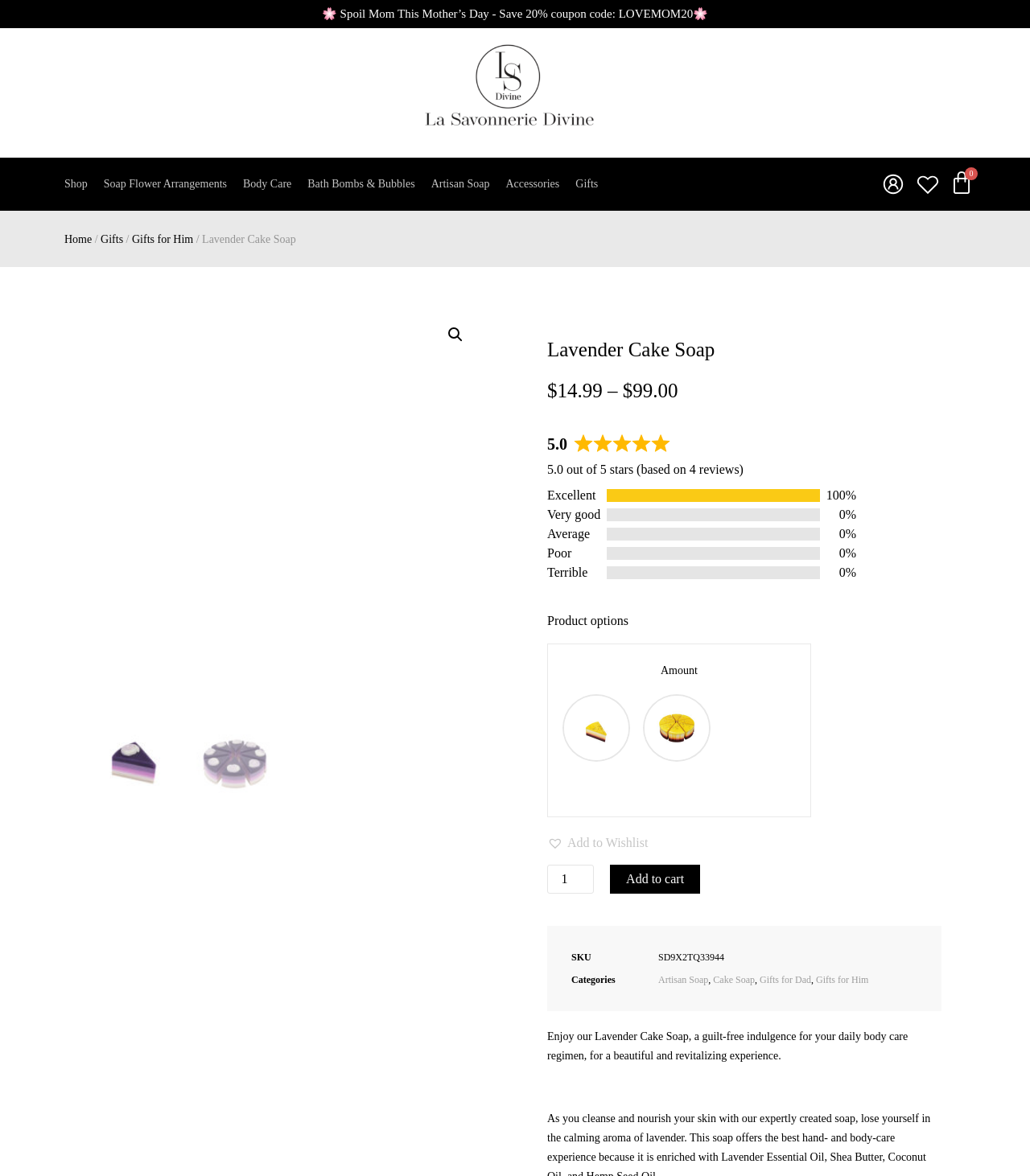Determine the bounding box coordinates in the format (top-left x, top-left y, bottom-right x, bottom-right y). Ensure all values are floating point numbers between 0 and 1. Identify the bounding box of the UI element described by: title="Full Cake (8 Slices)"

[0.626, 0.592, 0.688, 0.646]